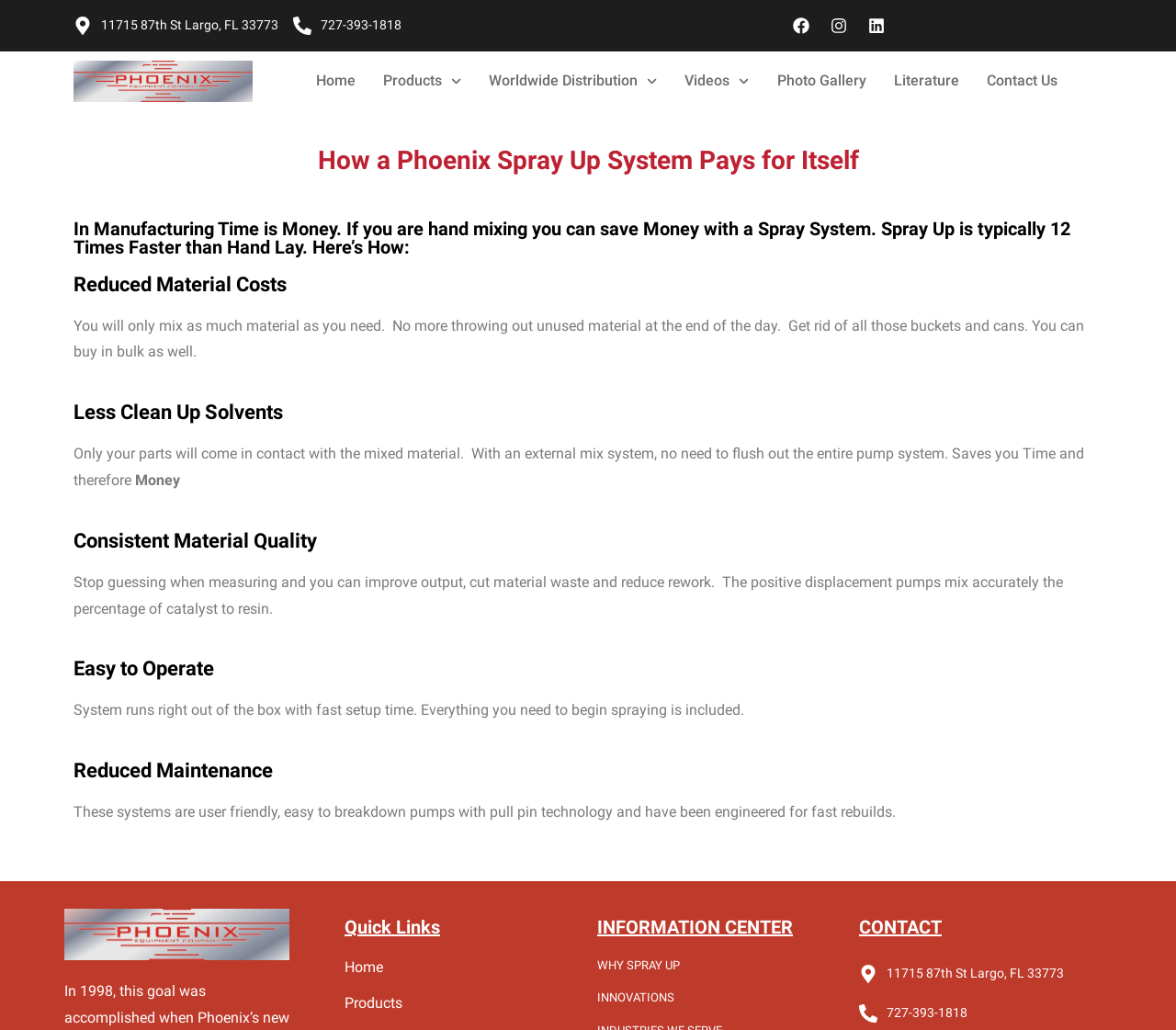Based on the element description: "727-393-1818", identify the UI element and provide its bounding box coordinates. Use four float numbers between 0 and 1, [left, top, right, bottom].

[0.73, 0.972, 0.938, 0.995]